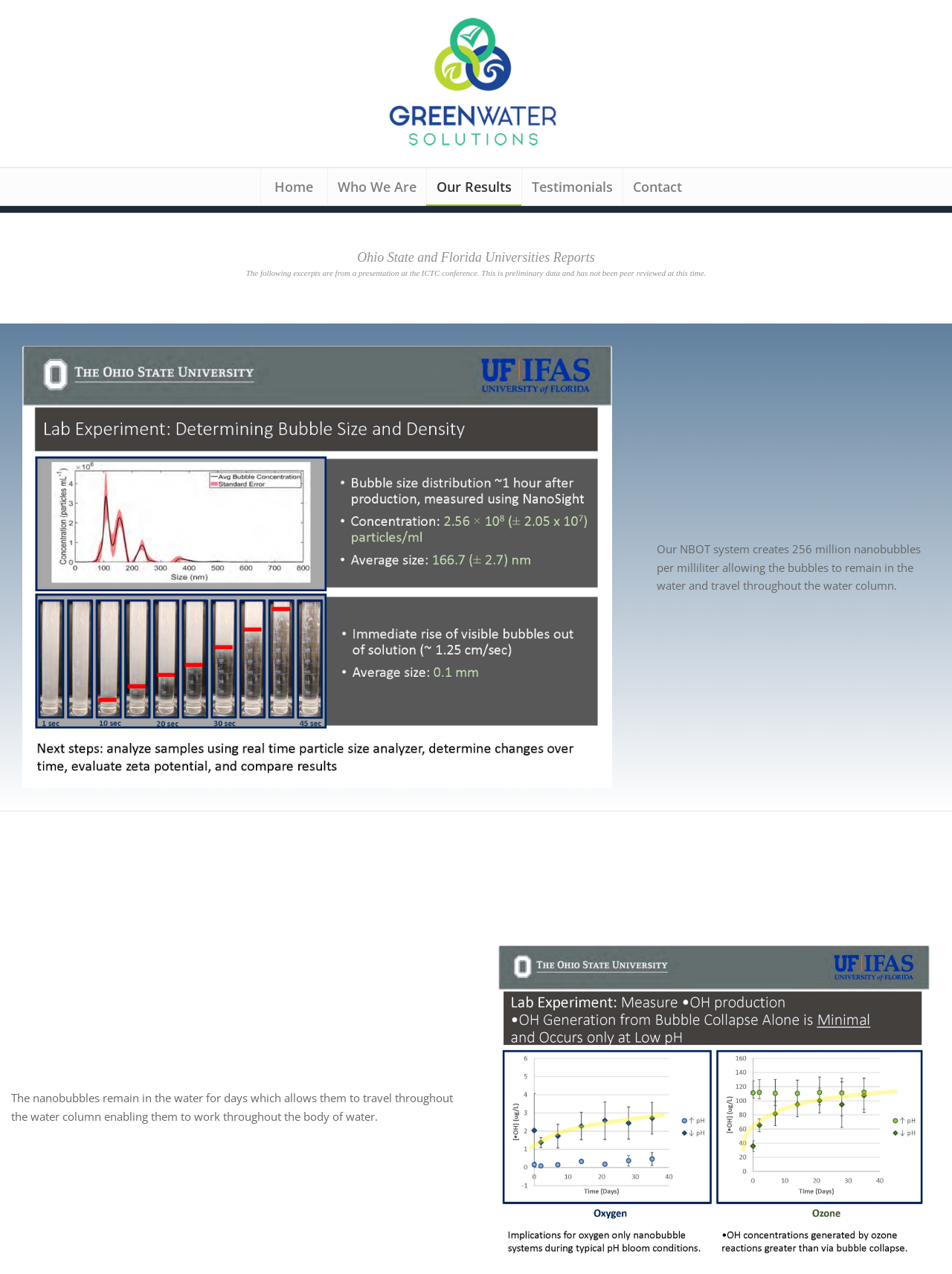Please respond to the question with a concise word or phrase:
What is the company name?

Green Water Solutions LLC